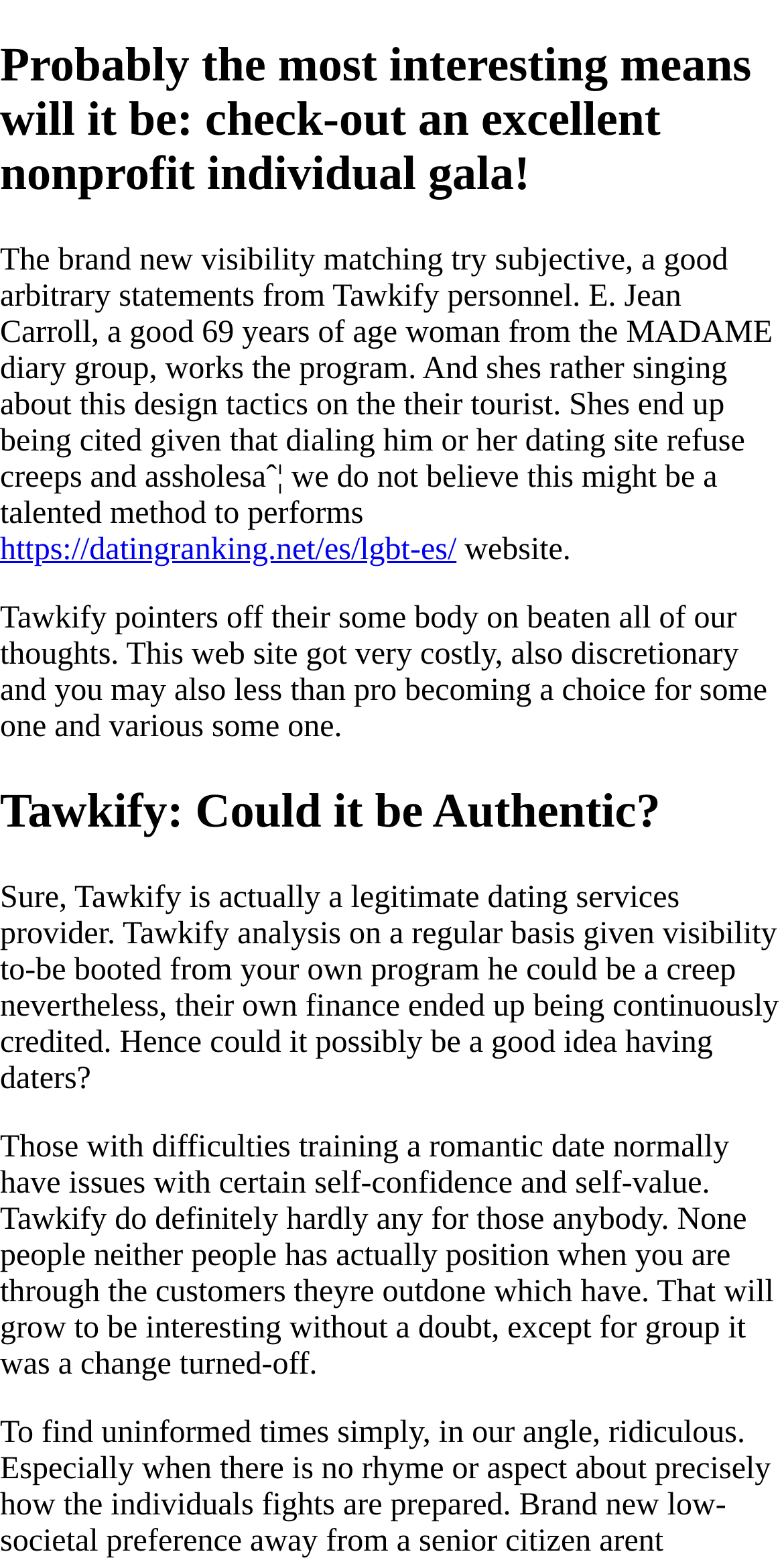Describe the webpage in detail, including text, images, and layout.

The webpage is about Friends for Responsible Rural Growth, a nonprofit organization focused on preserving the rural character of their community. At the top of the page, there is a heading that stands out, "Probably the most interesting means will it be: check-out an excellent nonprofit individual gala!" Below this heading, there is a block of text that discusses a dating site, Tawkify, and its effectiveness in filtering out unwanted matches. 

To the right of this text, there is a link to a website, "https://datingranking.net/es/lgbt-es/", accompanied by the text "website." Below this link, there is another block of text that continues the discussion about Tawkify, mentioning its high cost and lack of professionalism. 

Further down the page, there is another heading, "Tawkify: Could it be Authentic?", followed by a text that confirms Tawkify's legitimacy as a dating service provider. The text also raises questions about the effectiveness of Tawkify in helping daters with self-confidence and self-value issues.